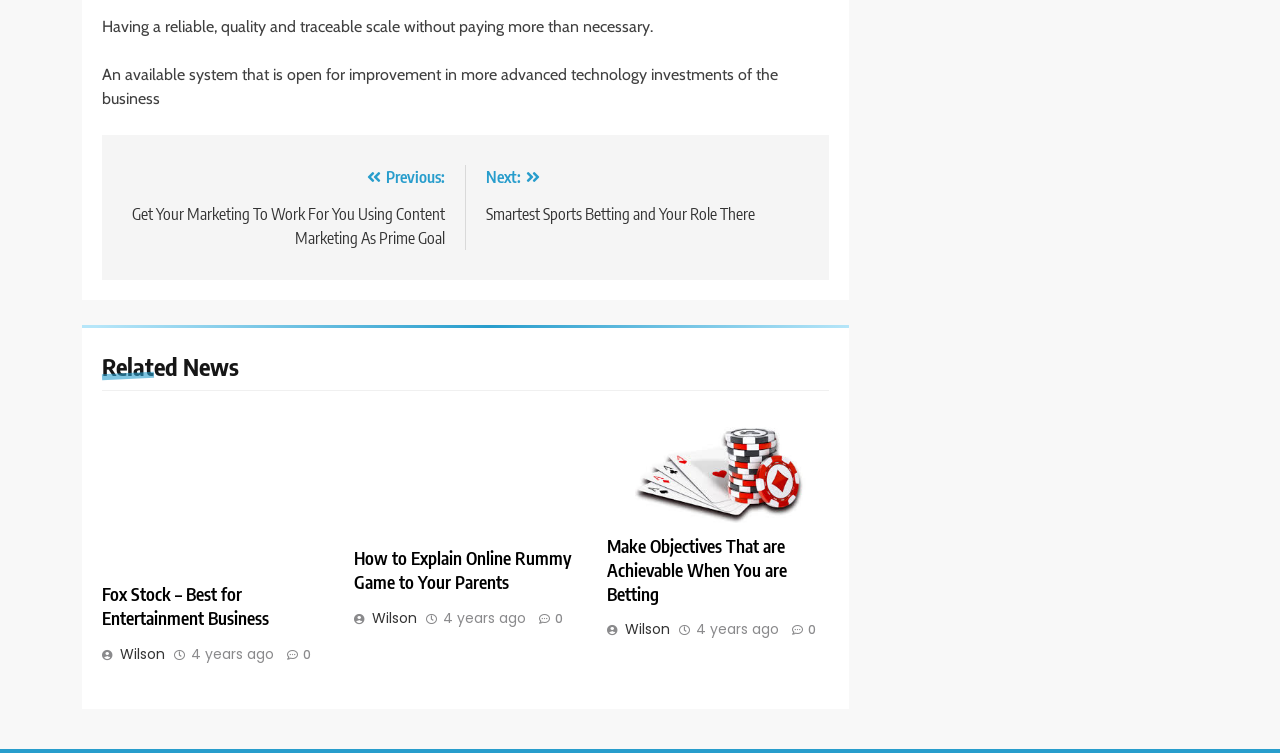Find the bounding box coordinates of the clickable element required to execute the following instruction: "Read the Wix review". Provide the coordinates as four float numbers between 0 and 1, i.e., [left, top, right, bottom].

None